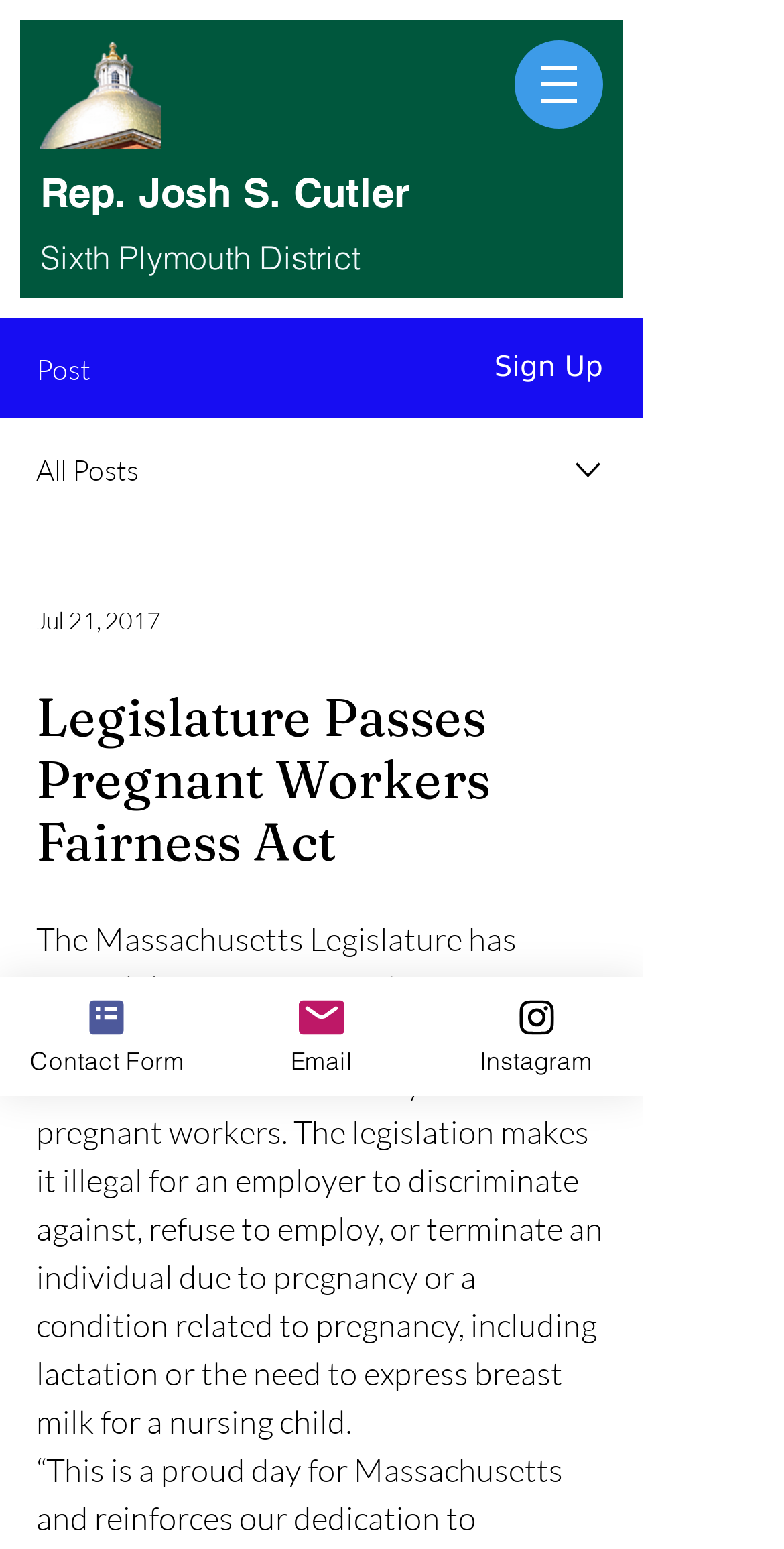Use a single word or phrase to answer the question:
How many social media links are available?

3